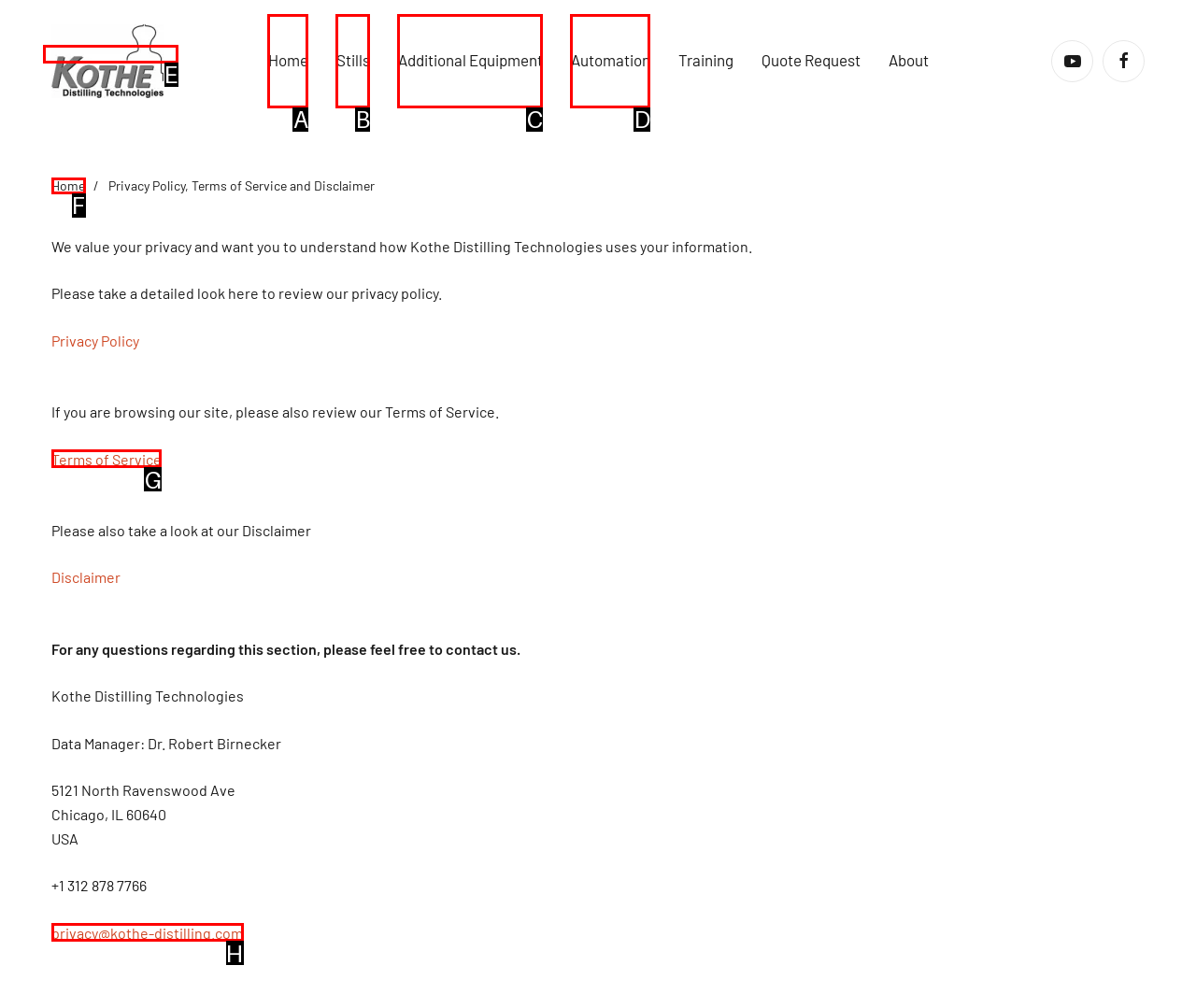Identify the correct UI element to click to achieve the task: Learn about Terms of Service.
Answer with the letter of the appropriate option from the choices given.

G